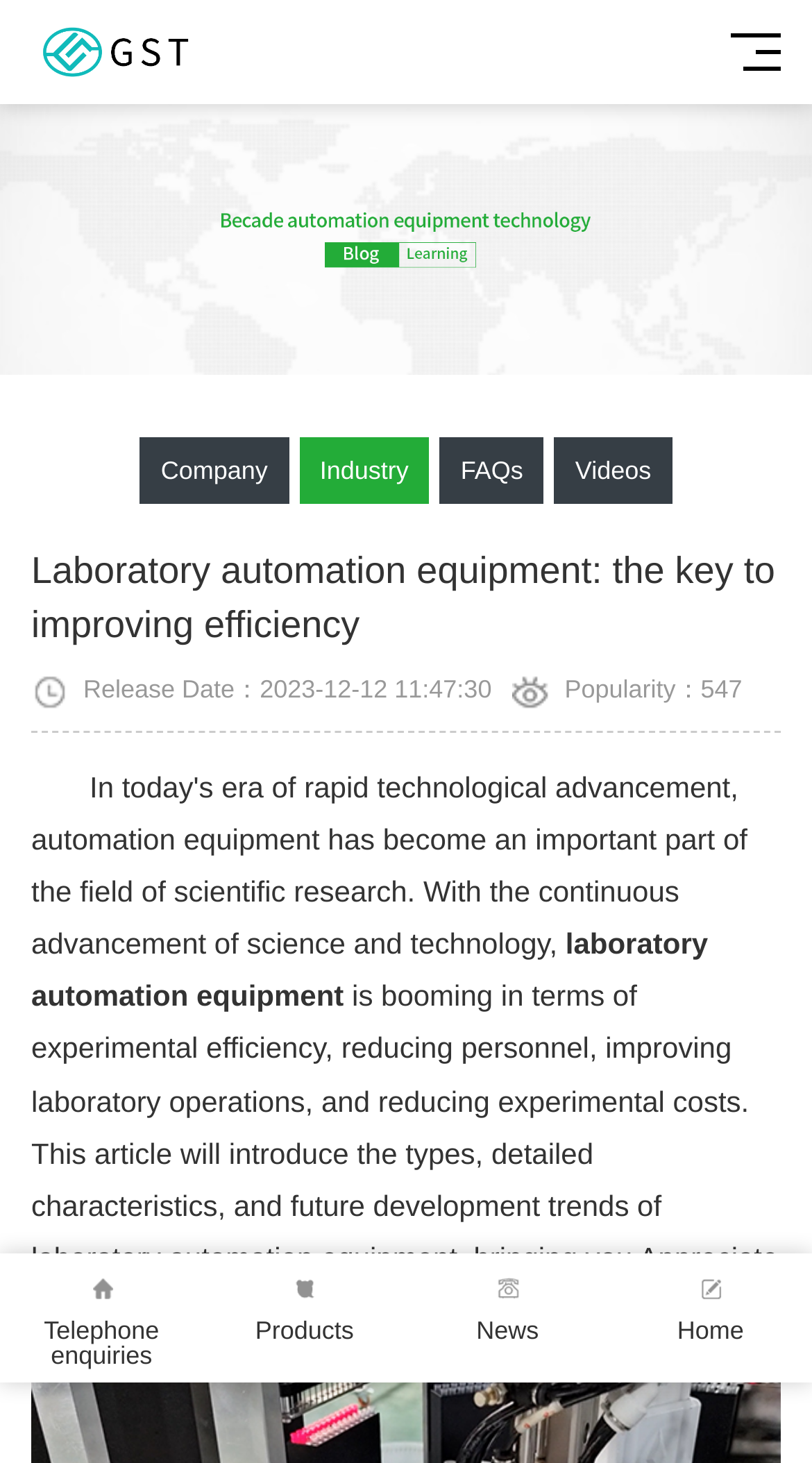Provide an in-depth caption for the elements present on the webpage.

The webpage is about laboratory automation equipment, with a focus on improving efficiency in scientific research. At the top right corner, there is a link to an unknown page, accompanied by a small image of "GST Technology" on the left. Below this, there are five main navigation links: "Company", "Industry", "FAQs", "Videos", and "Home", which are evenly spaced and centered at the top of the page.

The main heading, "Laboratory automation equipment: the key to improving efficiency", is prominently displayed in the middle of the page. Below this, there is a release date and a popularity counter, indicating that the article was published on December 12, 2023, and has been viewed 547 times.

The main content of the page is a descriptive text that explains the benefits of laboratory automation equipment, including improved experimental efficiency, reduced personnel, and lower costs. This text is accompanied by a link to a related topic, "laboratory automation equipment", which is placed above the text.

At the bottom of the page, there are four links to other sections of the website: "Telephone enquiries", "Products", "News", and "Home", which are evenly spaced and centered.